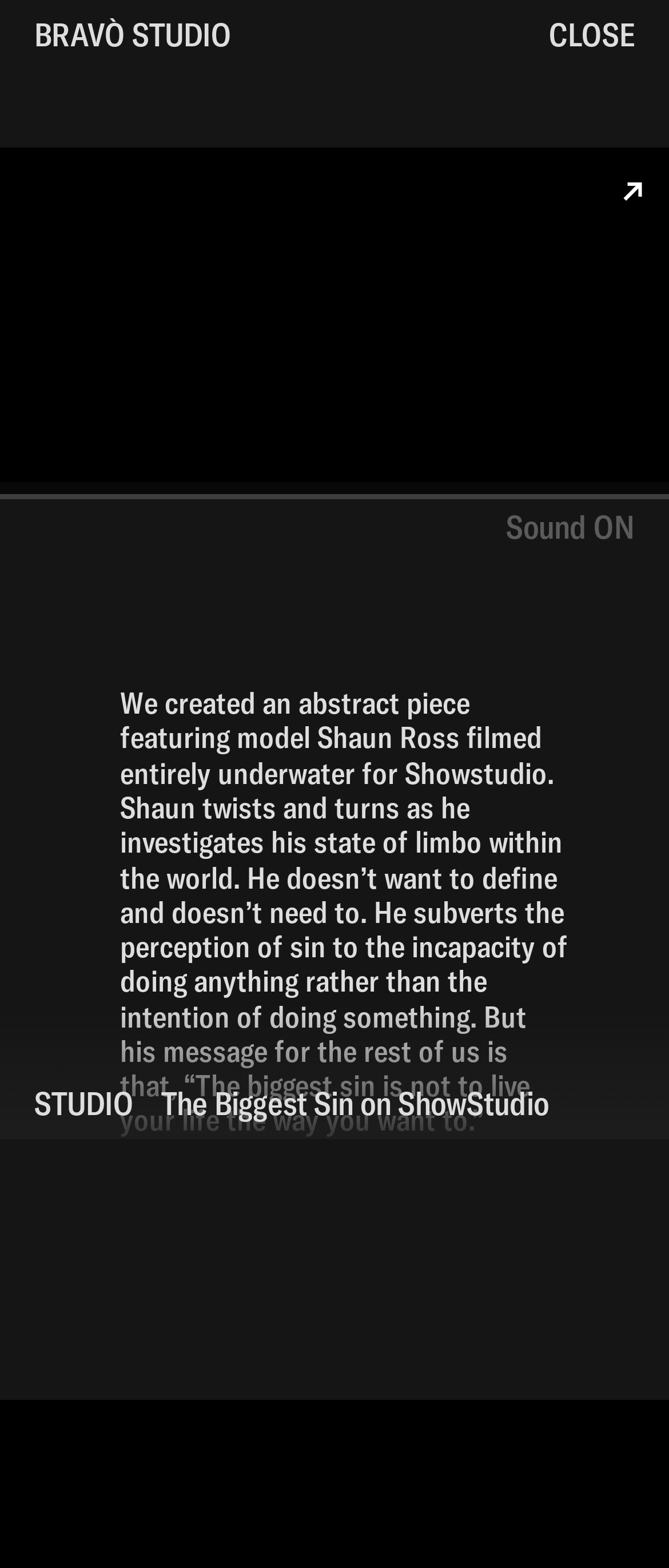Answer the question with a single word or phrase: 
What is the message conveyed by the model in the abstract piece?

Live your life the way you want to